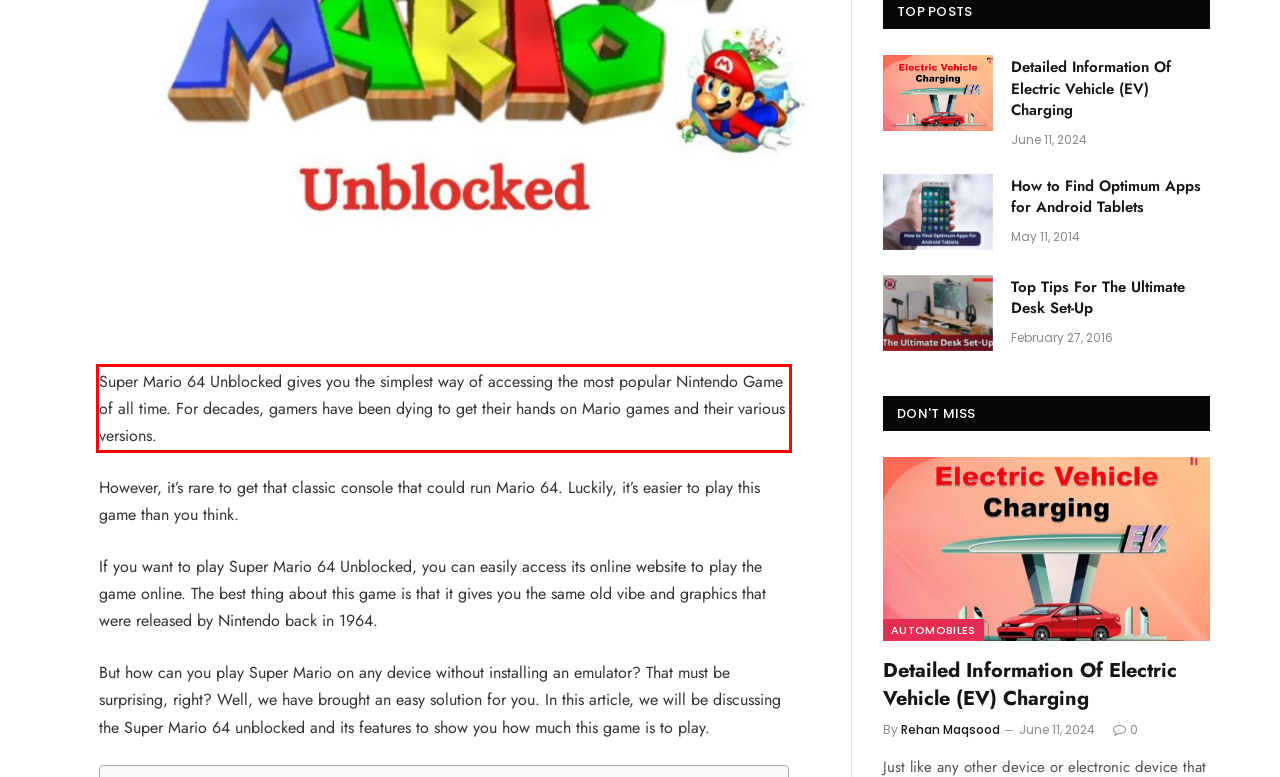From the screenshot of the webpage, locate the red bounding box and extract the text contained within that area.

Super Mario 64 Unblocked gives you the simplest way of accessing the most popular Nintendo Game of all time. For decades, gamers have been dying to get their hands on Mario games and their various versions.